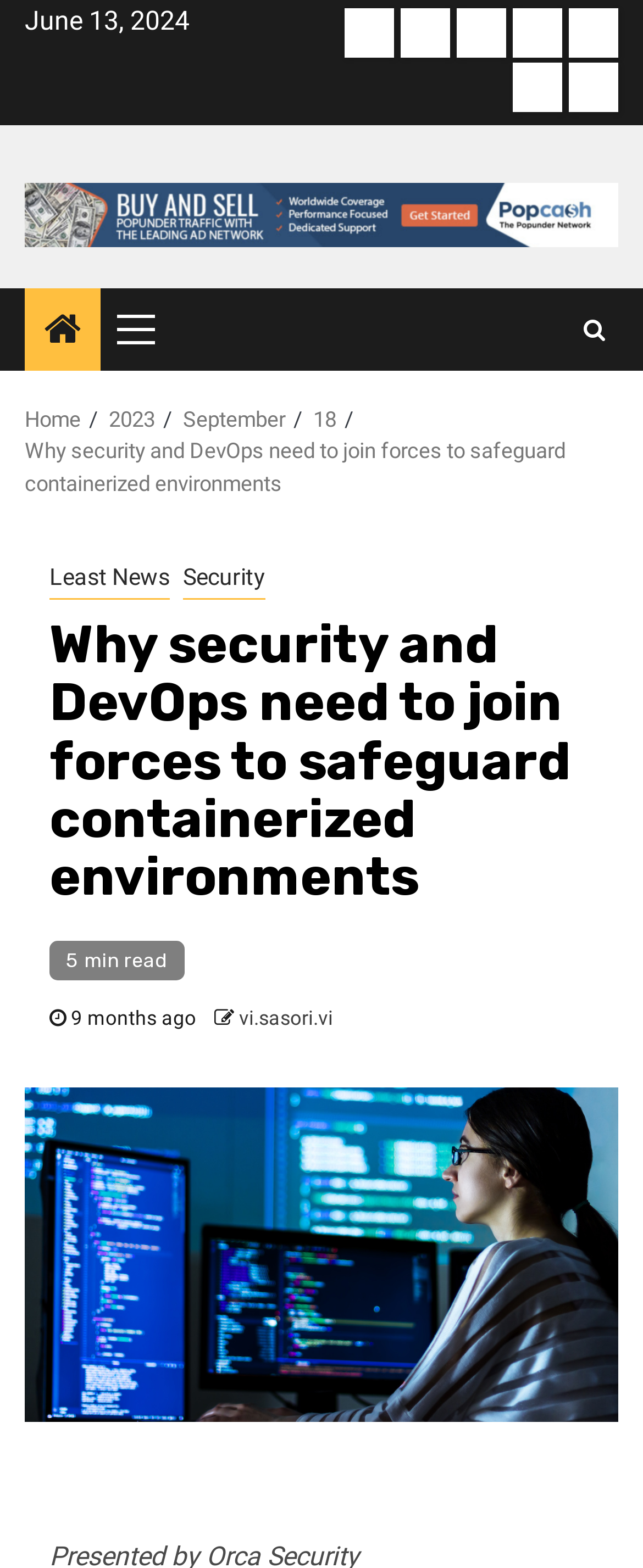Determine the bounding box coordinates of the UI element described by: "Least News".

[0.077, 0.357, 0.264, 0.383]